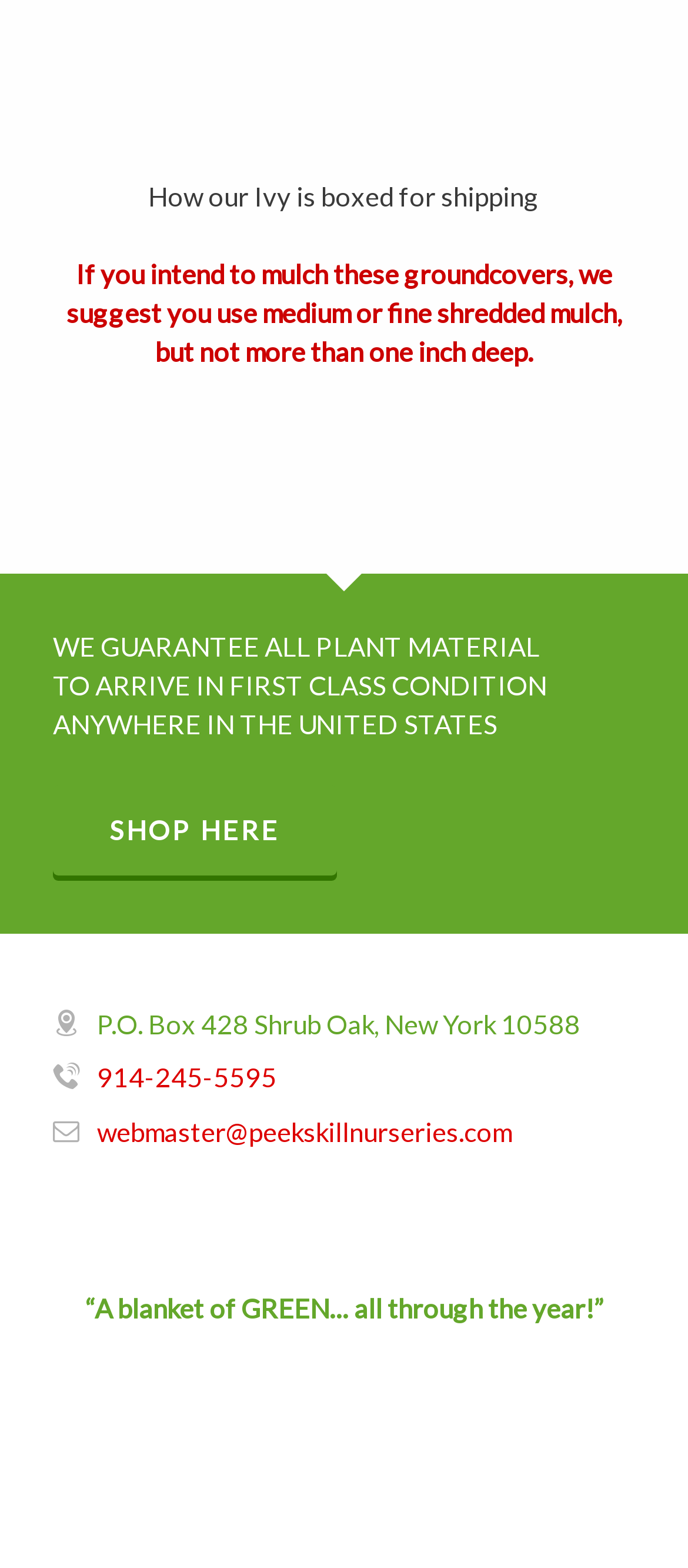Provide a one-word or one-phrase answer to the question:
What is the company's address?

P.O. Box 428 Shrub Oak, New York 10588